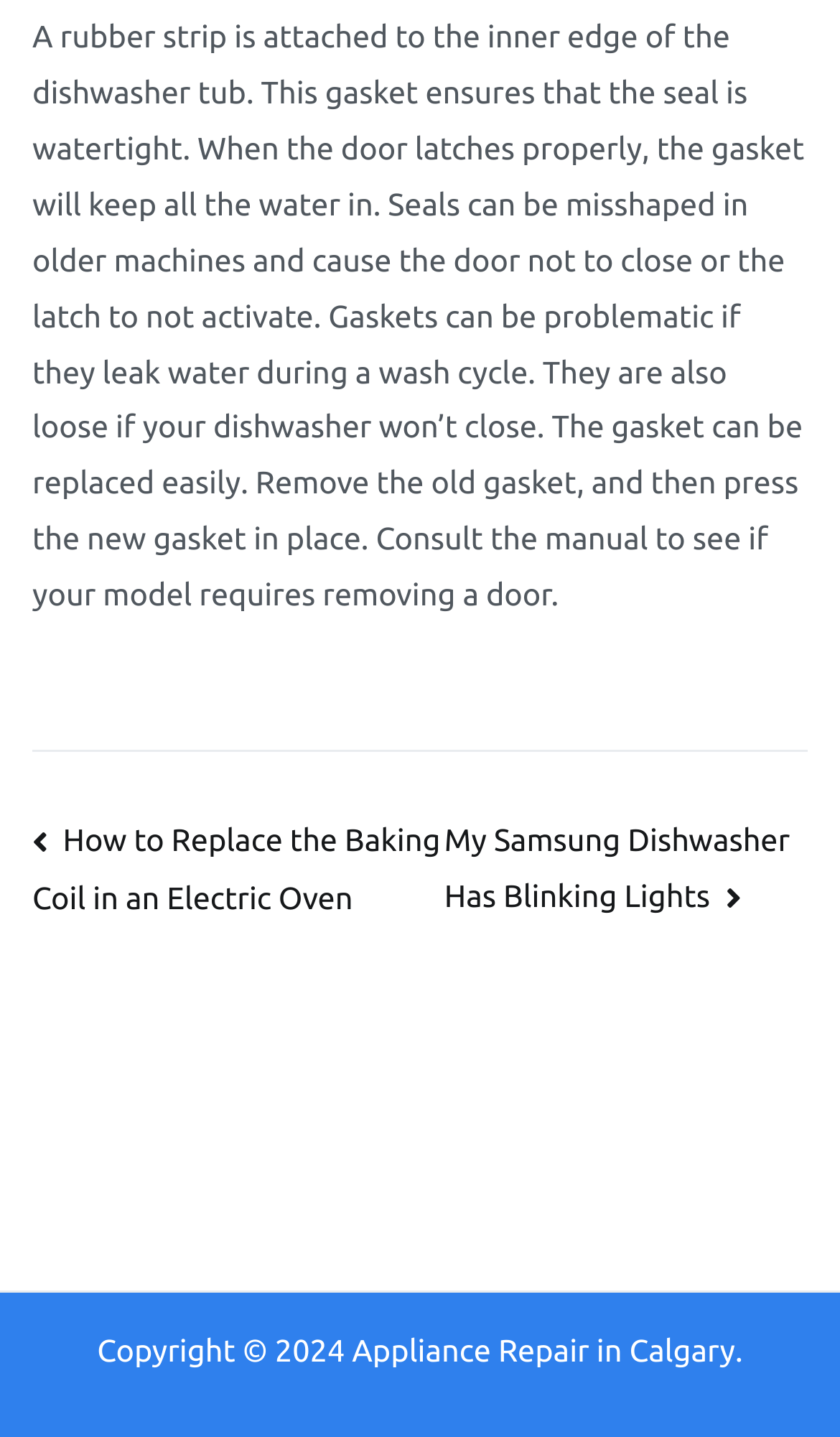Using the given description, provide the bounding box coordinates formatted as (top-left x, top-left y, bottom-right x, bottom-right y), with all values being floating point numbers between 0 and 1. Description: Appliance Repair in Calgary

[0.419, 0.928, 0.875, 0.952]